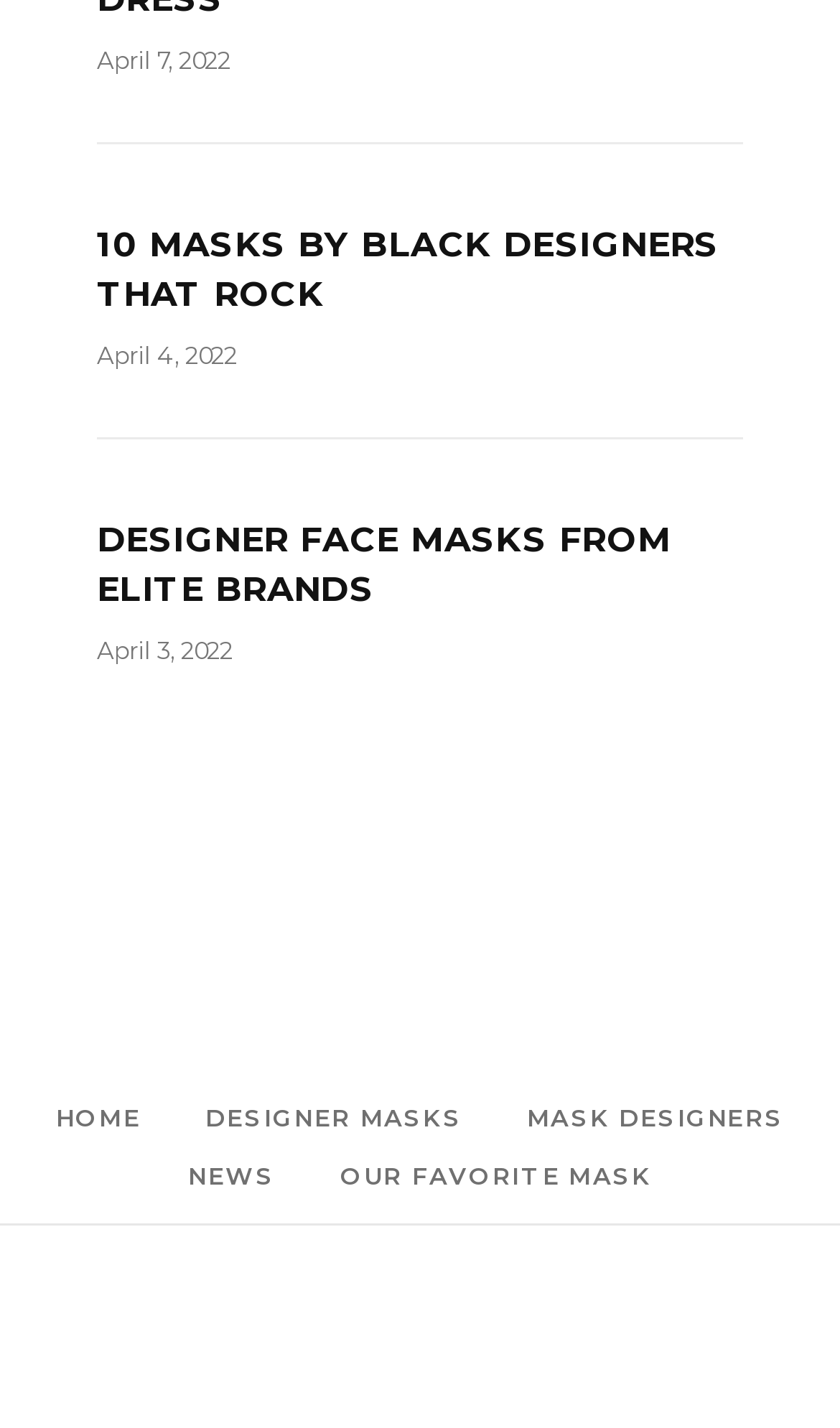Determine the bounding box for the UI element as described: "The Bookworm's Heaven". The coordinates should be represented as four float numbers between 0 and 1, formatted as [left, top, right, bottom].

None